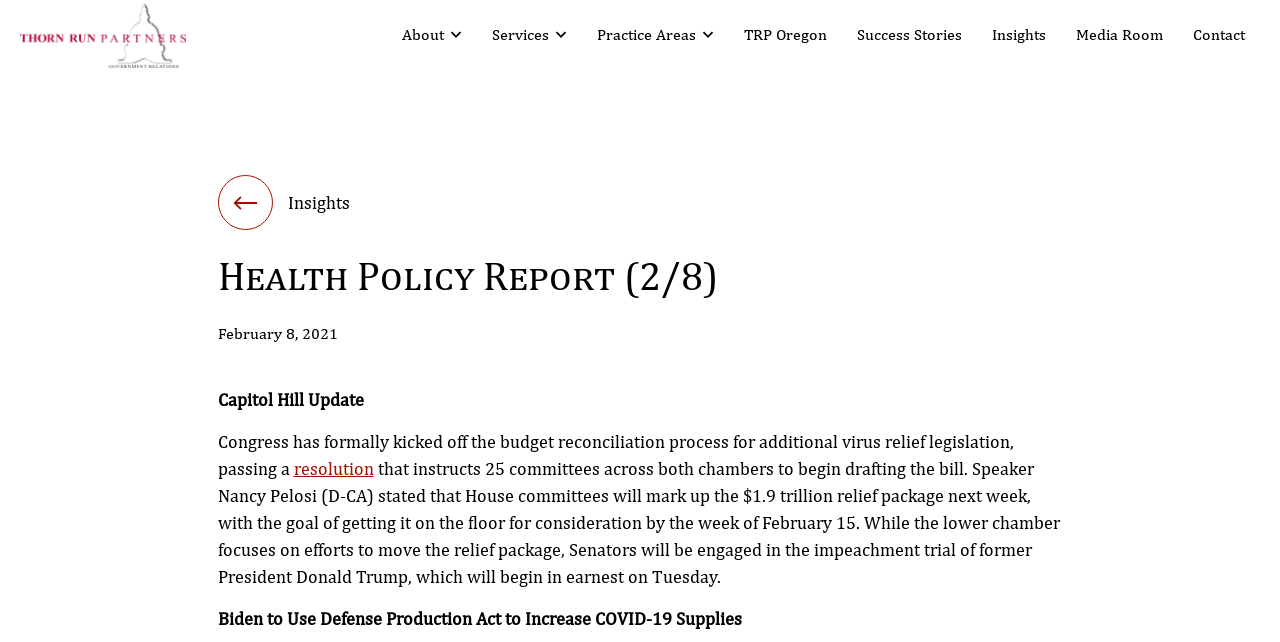Given the webpage screenshot, identify the bounding box of the UI element that matches this description: "TRP Oregon".

[0.576, 0.034, 0.652, 0.075]